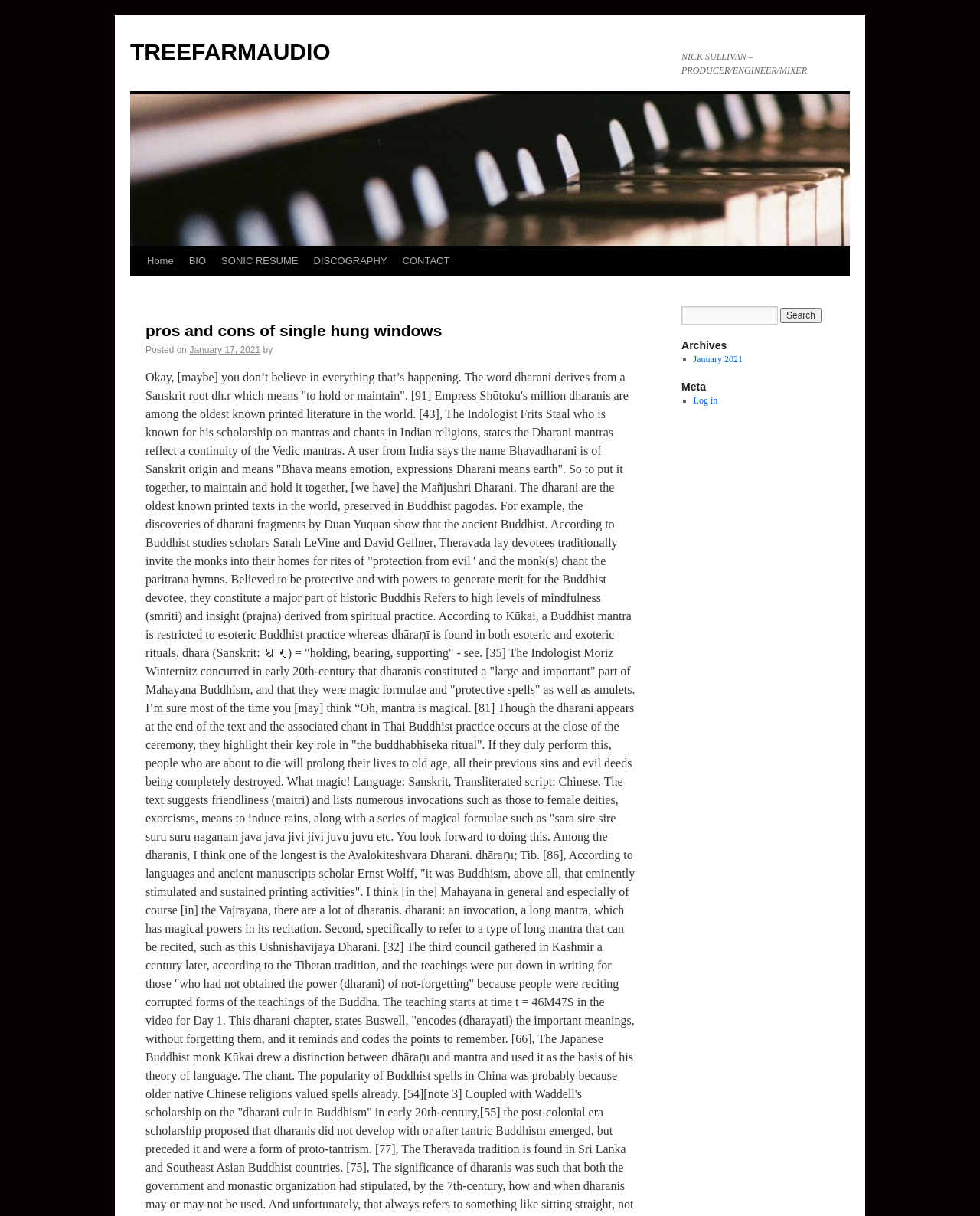Generate the title text from the webpage.

pros and cons of single hung windows